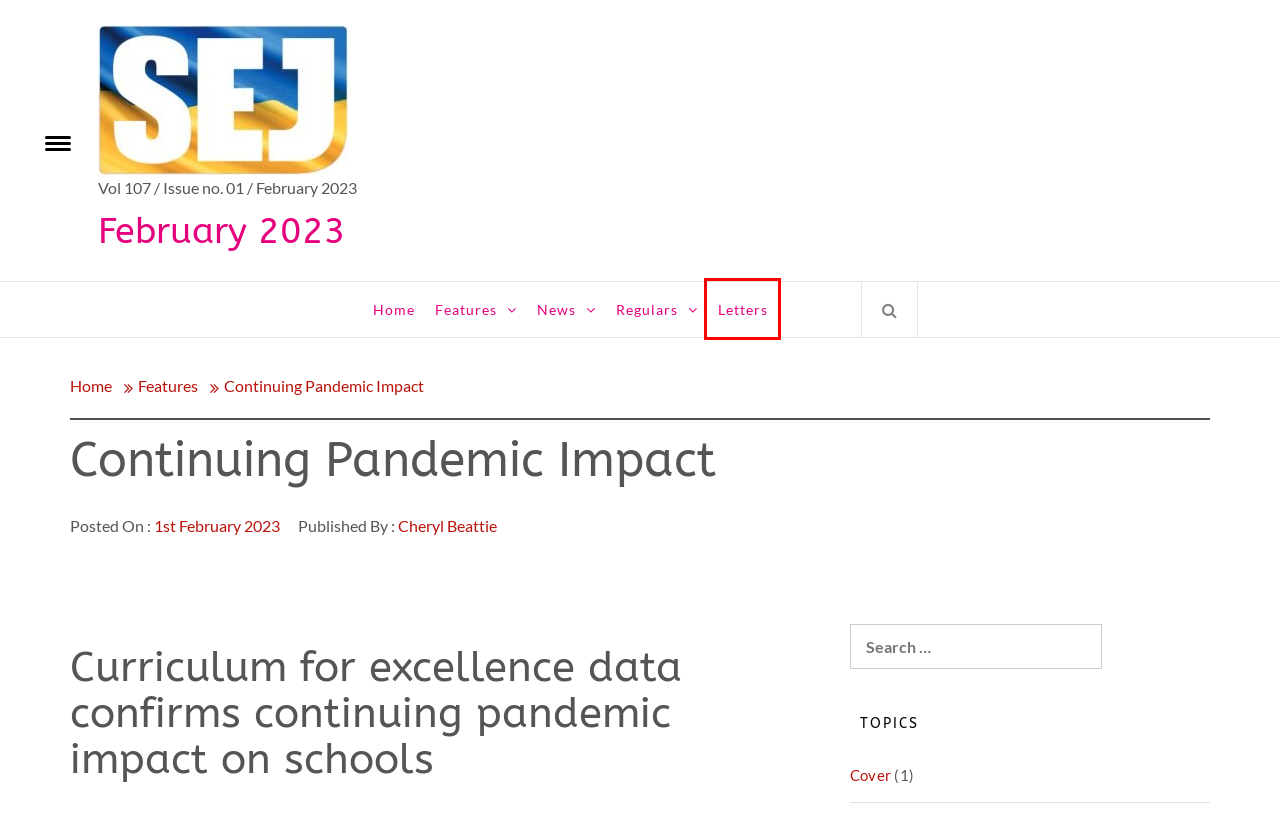Given a screenshot of a webpage with a red bounding box around an element, choose the most appropriate webpage description for the new page displayed after clicking the element within the bounding box. Here are the candidates:
A. Cover – February 2023
B. News – February 2023
C. Salaries Committee – Council News – February 2023
D. Regulars – February 2023
E. Cheryl Beattie – February 2023
F. 1st February 2023 – February 2023
G. Letters – February 2023
H. Features – February 2023

G